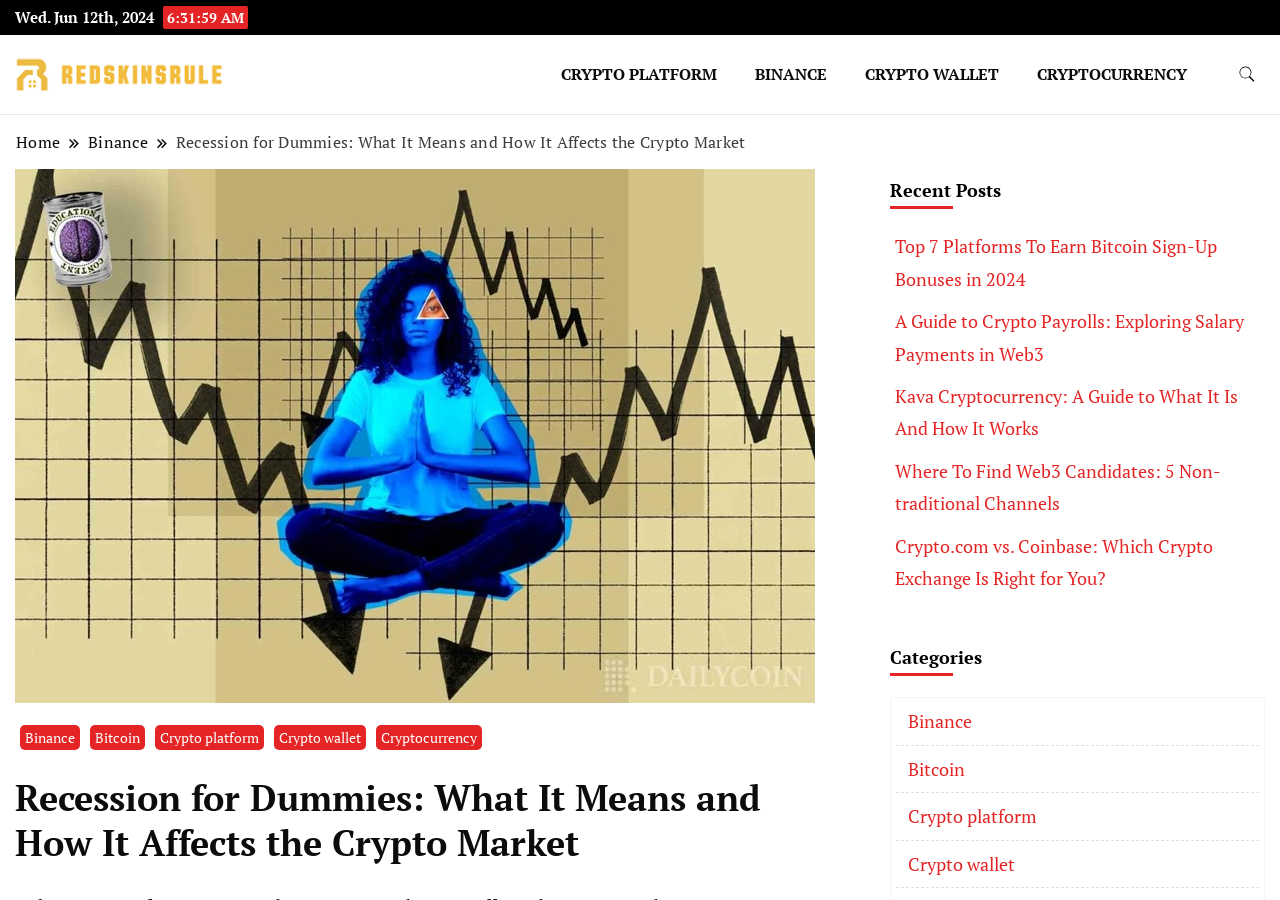From the element description: "aria-label="search form toggle"", extract the bounding box coordinates of the UI element. The coordinates should be expressed as four float numbers between 0 and 1, in the order [left, top, right, bottom].

[0.96, 0.063, 0.988, 0.103]